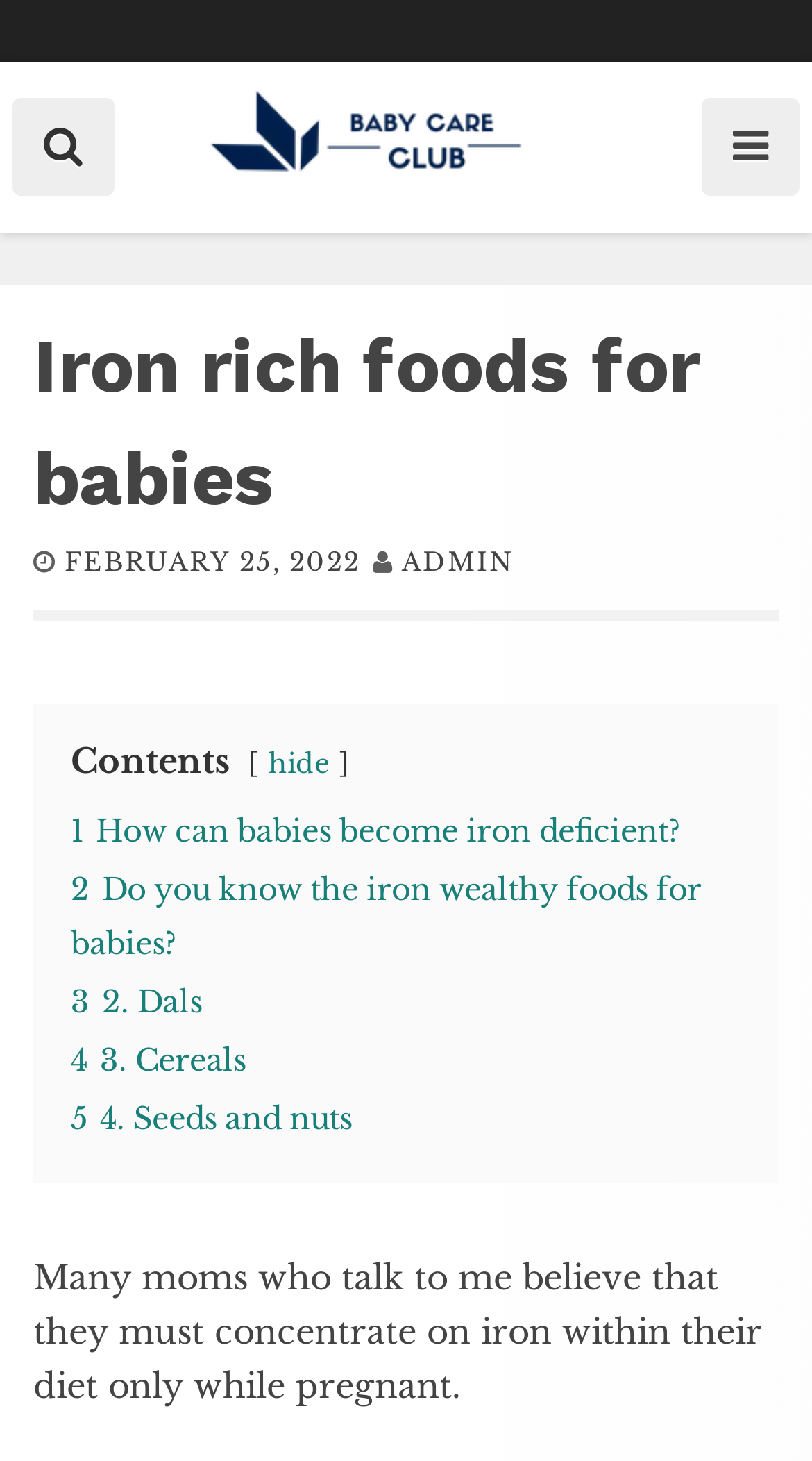Determine the bounding box coordinates of the element that should be clicked to execute the following command: "Learn about how babies become iron deficient".

[0.087, 0.557, 0.838, 0.582]